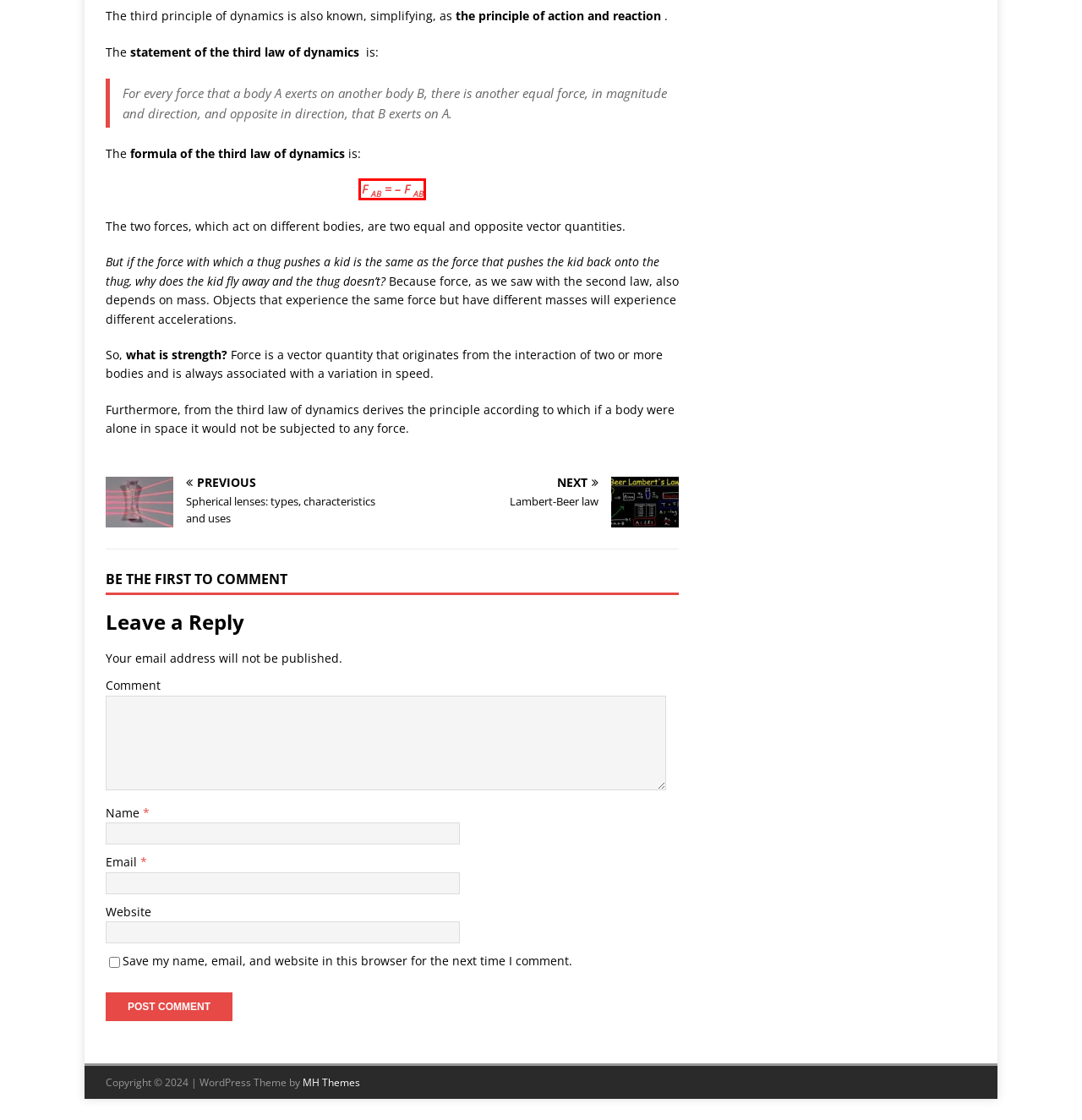Observe the provided screenshot of a webpage that has a red rectangle bounding box. Determine the webpage description that best matches the new webpage after clicking the element inside the red bounding box. Here are the candidates:
A. Spherical lenses: types, characteristics and uses -
B. Diya Khan, Author at
C. - Science and Technology
D. Lambert-Beer law -
E. November 2023 -
F. Law Archives -
G. MH Magazine WordPress Theme | Responsive News & Magazine Theme
H. Water level indicator using IC -

H